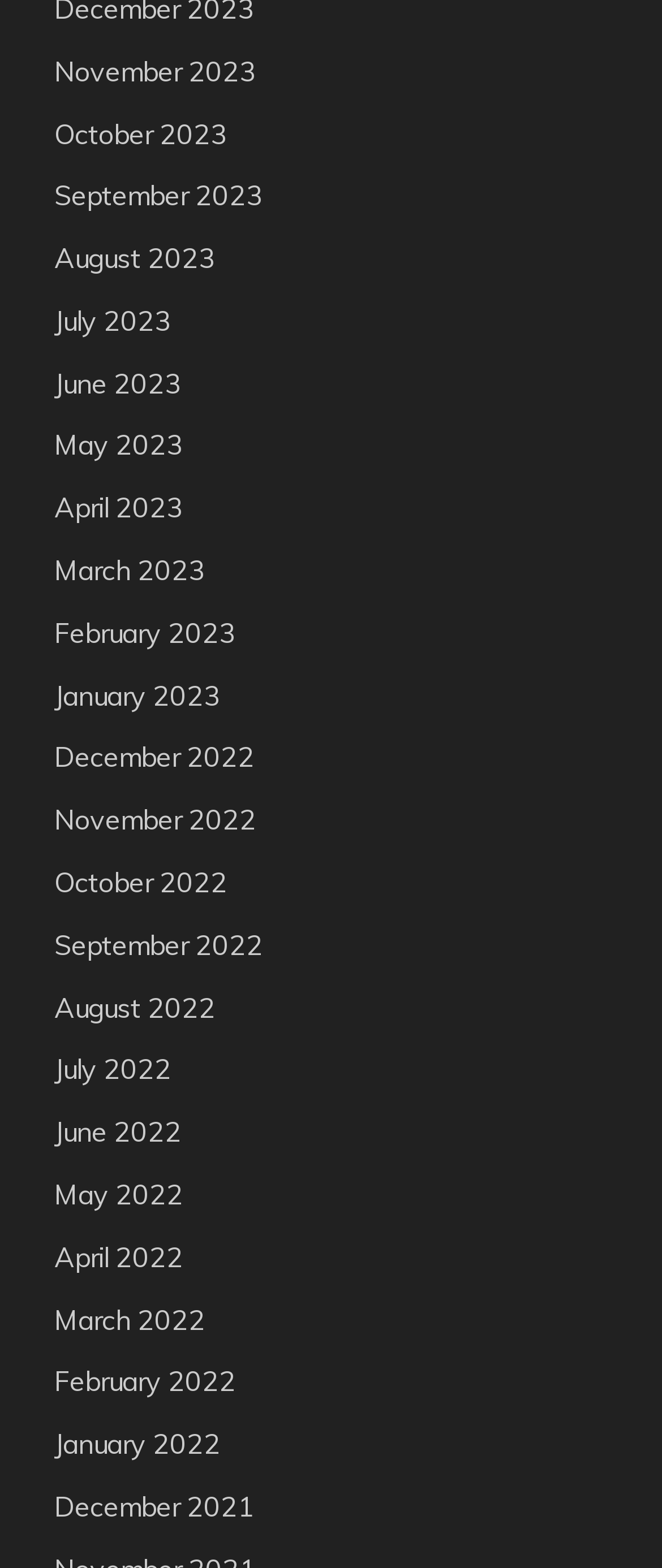Determine the bounding box coordinates of the region to click in order to accomplish the following instruction: "Open the 'Select language' dropdown". Provide the coordinates as four float numbers between 0 and 1, specifically [left, top, right, bottom].

None